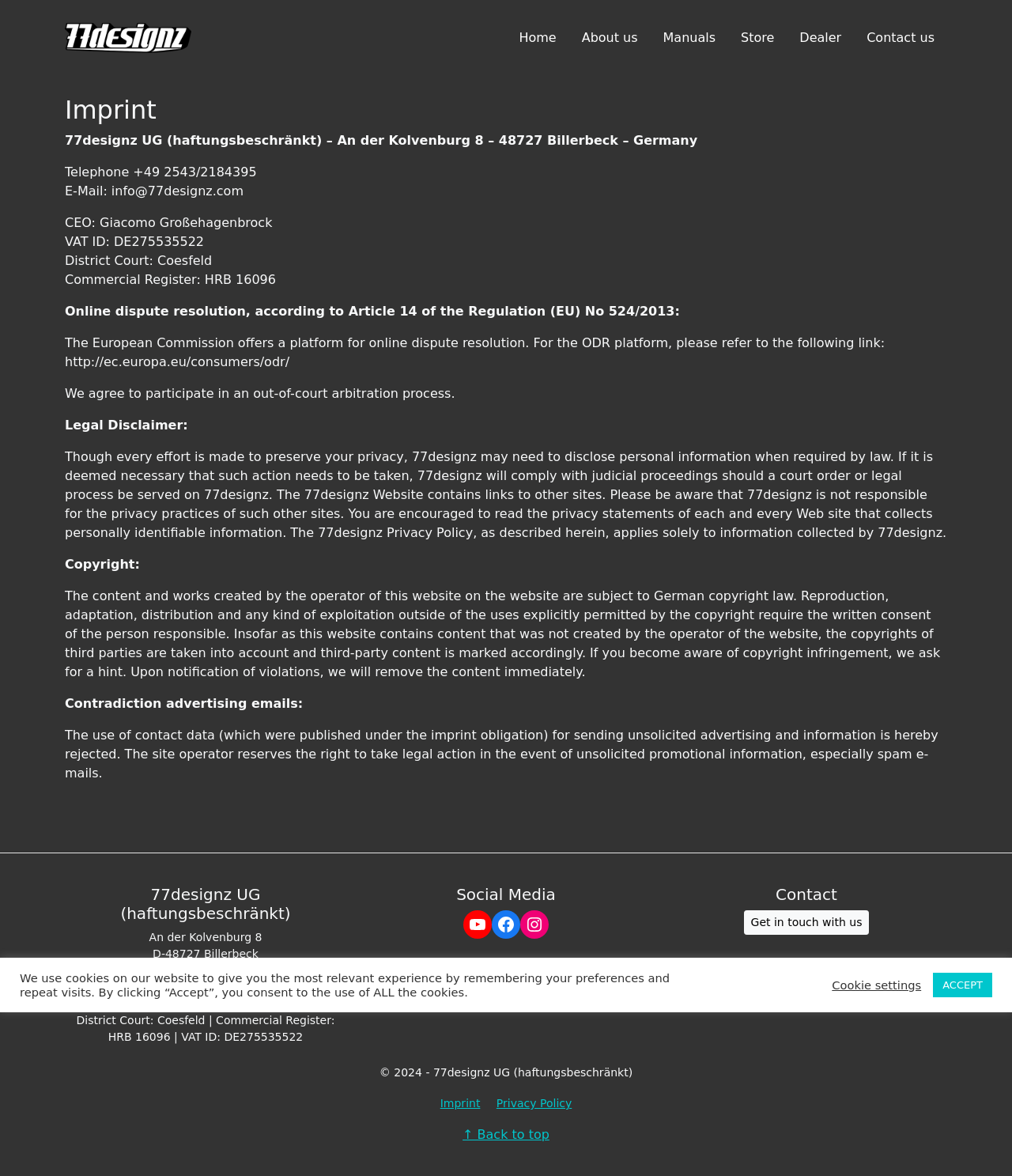Find the bounding box coordinates of the element you need to click on to perform this action: 'Click the Contact us link'. The coordinates should be represented by four float values between 0 and 1, in the format [left, top, right, bottom].

[0.844, 0.019, 0.936, 0.046]